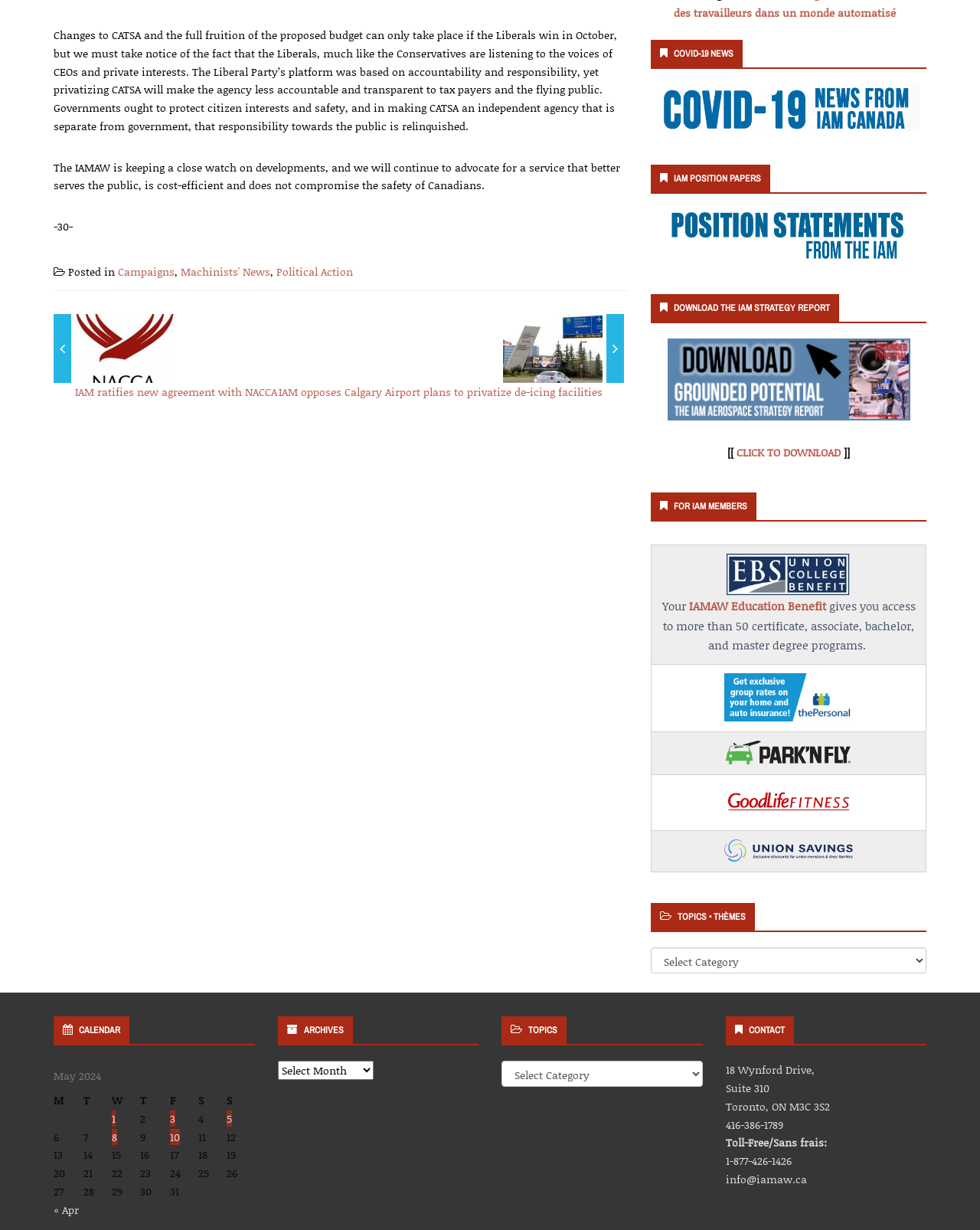Please provide a brief answer to the following inquiry using a single word or phrase:
What is the IAMAW's stance on privatizing CATSA?

Against